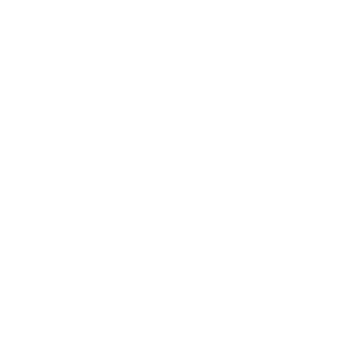What is the heart icon a metaphor for?
Provide an in-depth answer to the question, covering all aspects.

The heart icon serves as a visual metaphor for the warmth and empathy that should be extended towards candidates during the hiring process, emphasizing the need to foster genuine connections.